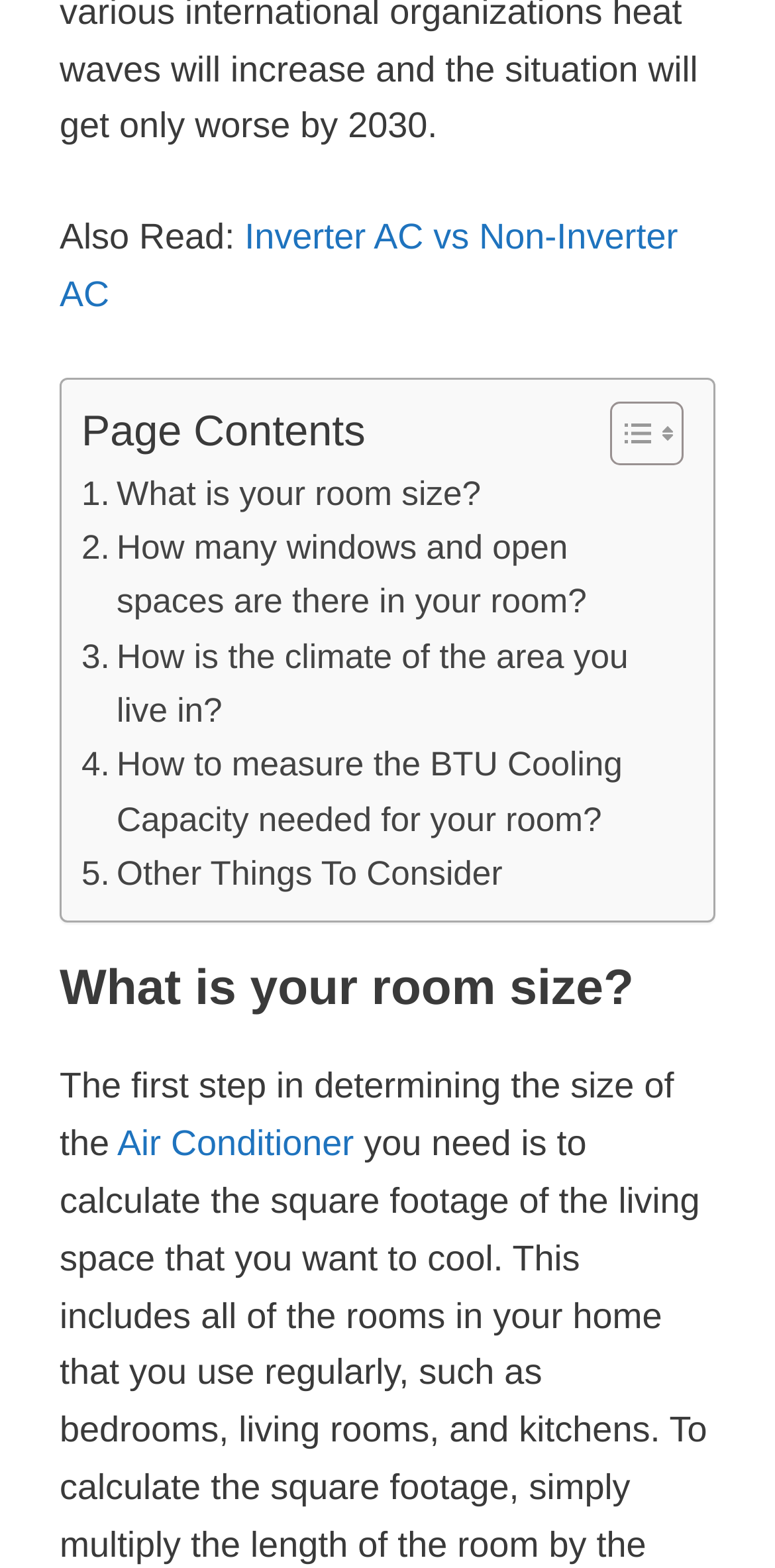What are the factors to consider for measuring BTU Cooling Capacity?
Answer briefly with a single word or phrase based on the image.

Room size, windows, climate